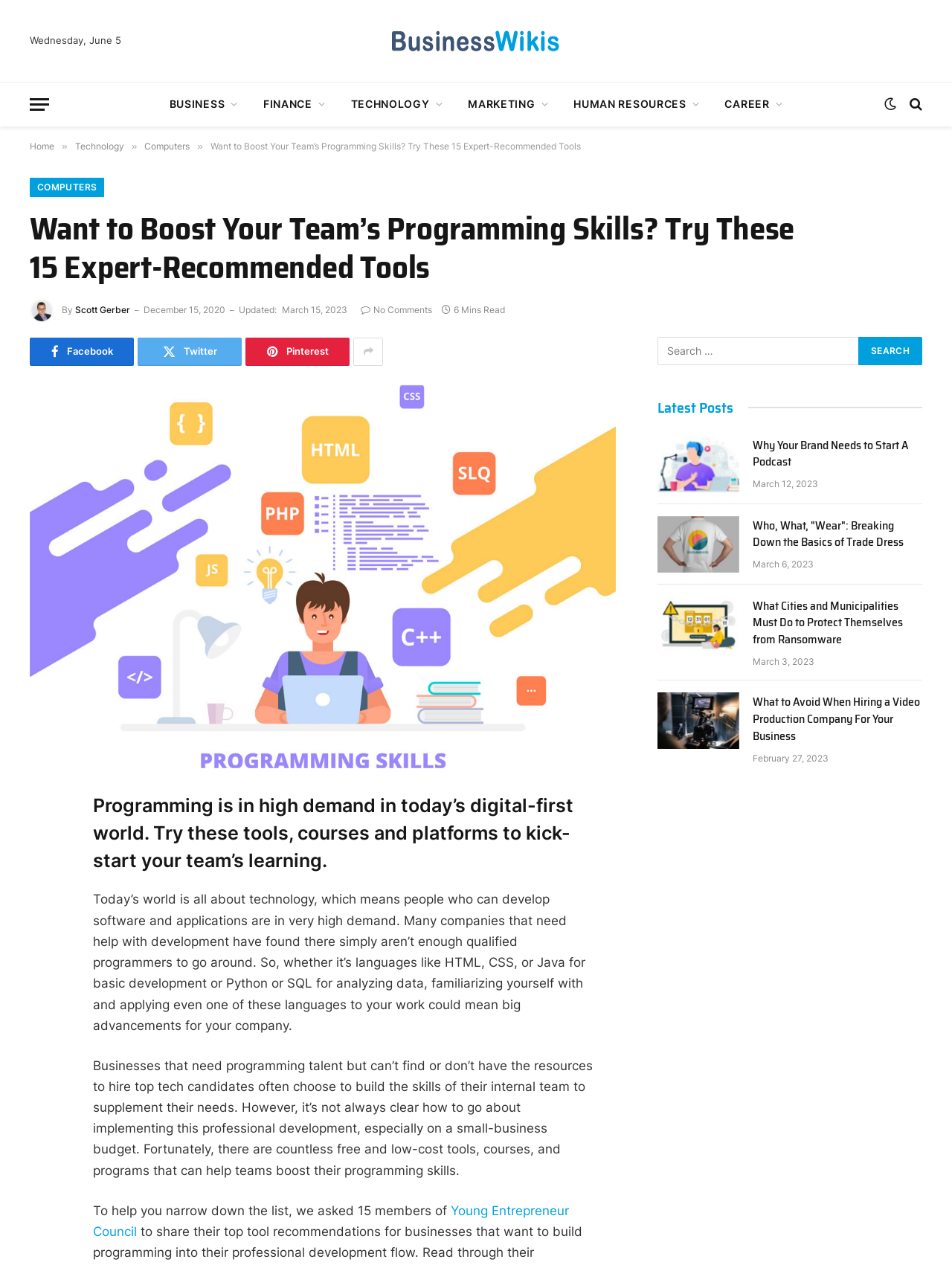Show the bounding box coordinates of the element that should be clicked to complete the task: "Click on the 'Menu' button".

[0.031, 0.069, 0.052, 0.096]